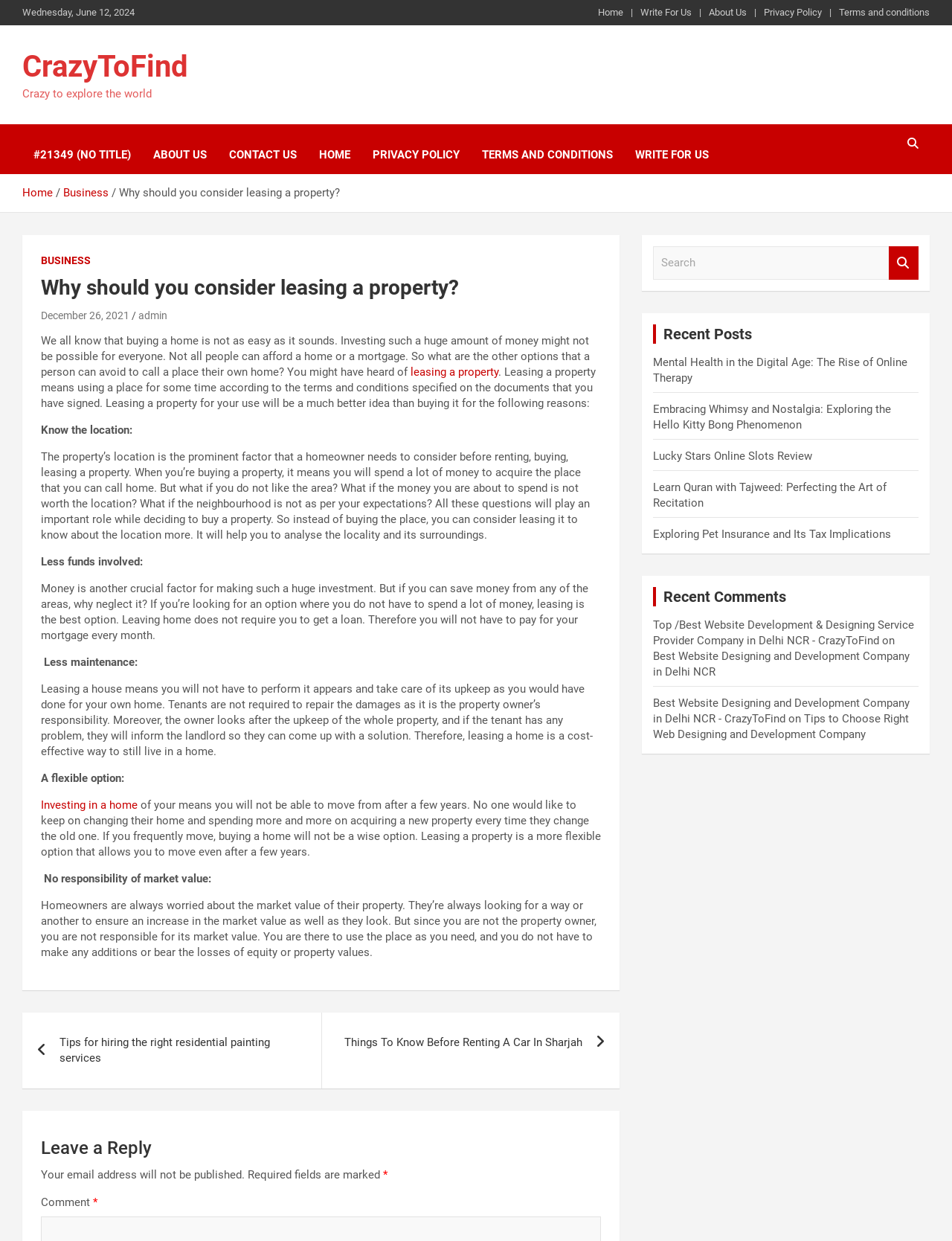What is the purpose of the search box on this webpage?
Analyze the image and deliver a detailed answer to the question.

The search box is a UI element that allows users to search for specific content on the website. It is located at the top right corner of the webpage and has a button with a magnifying glass icon.